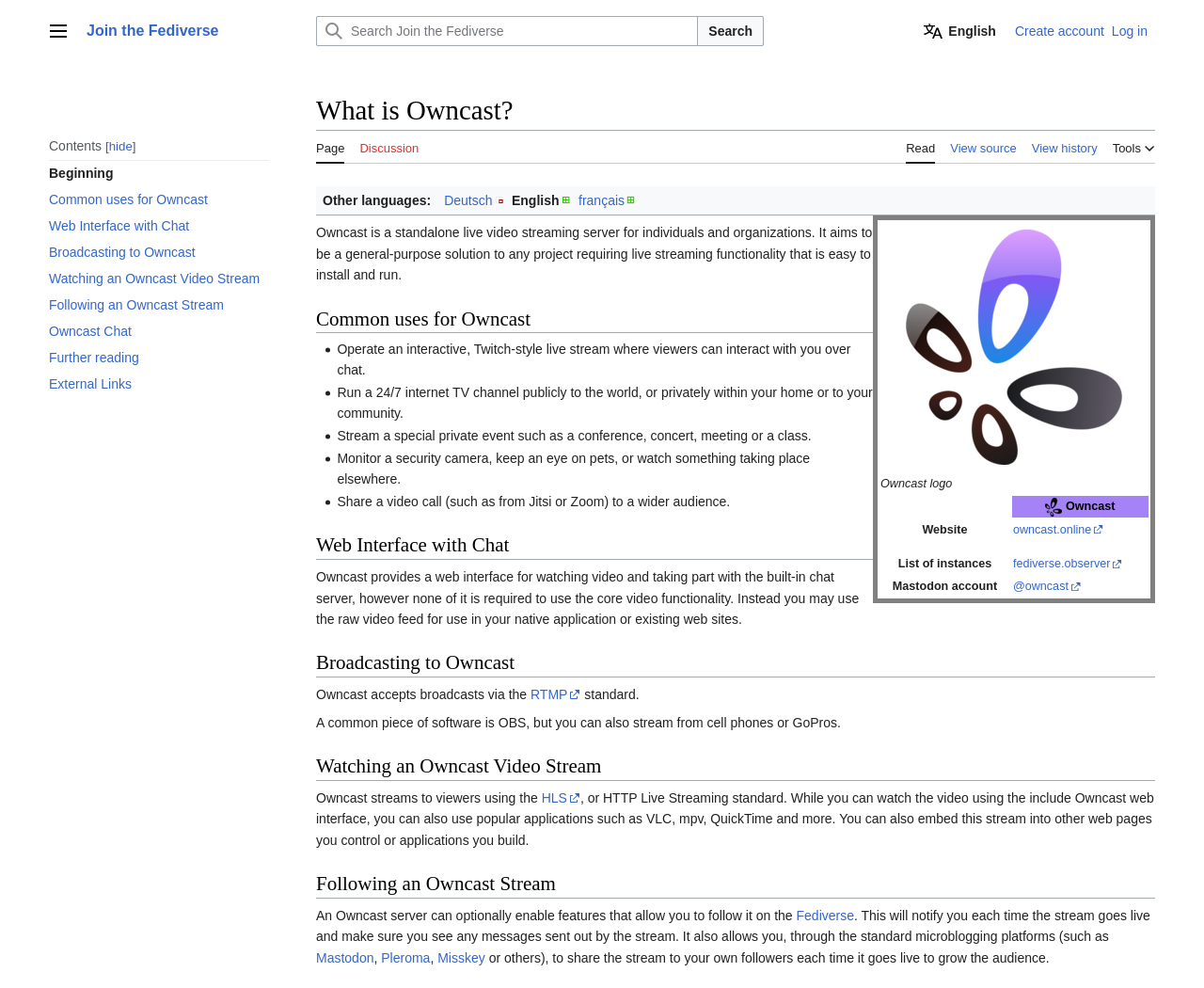Please locate the bounding box coordinates of the region I need to click to follow this instruction: "Search for something".

[0.262, 0.016, 0.58, 0.047]